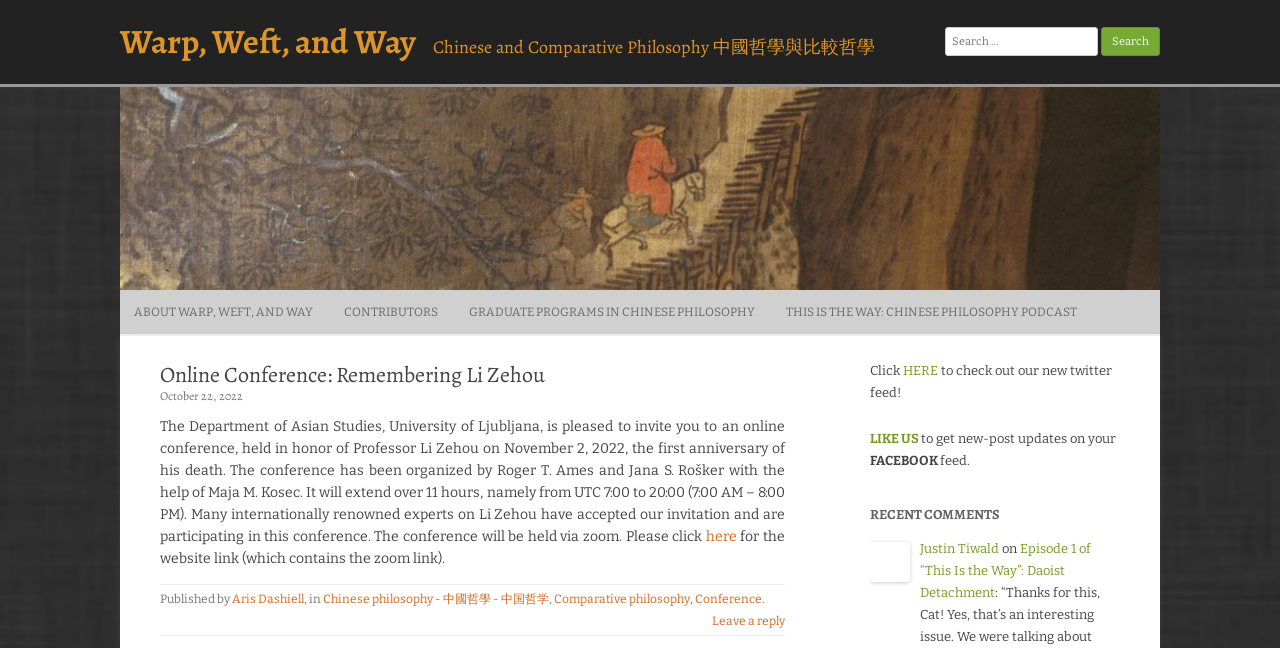Write a detailed summary of the webpage.

The webpage is an online conference page dedicated to remembering Professor Li Zehou. At the top, there is a heading "Warp, Weft, and Way" which is also a link. Below it, there is a smaller heading "Chinese and Comparative Philosophy 中國哲學與比較哲學". 

On the top right, there is a search bar with a button labeled "Search". 

Below the heading, there is a large image or banner with the title "Warp, Weft, and Way" which takes up most of the width of the page. 

Underneath the image, there are four links: "ABOUT WARP, WEFT, AND WAY", "CONTRIBUTORS", "GRADUATE PROGRAMS IN CHINESE PHILOSOPHY", and "THIS IS THE WAY: CHINESE PHILOSOPHY PODCAST". 

Following these links, there is a section with a heading "Online Conference: Remembering Li Zehou" and a subheading "October 22, 2022". The main content of the page is a paragraph of text describing the online conference, including the date, time, and details about the conference. There is also a link to the conference website.

At the bottom of the page, there is a footer section with links to the publisher, Aris Dashiell, and categories such as Chinese philosophy, Comparative philosophy, and Conference. 

On the right side of the page, there are several sections. One section has a link to check out a new Twitter feed, and another section has links to like the page on Facebook and get new-post updates. 

Below these sections, there is a heading "RECENT COMMENTS" with a list of recent comments, including the names of commenters and the titles of their comments.